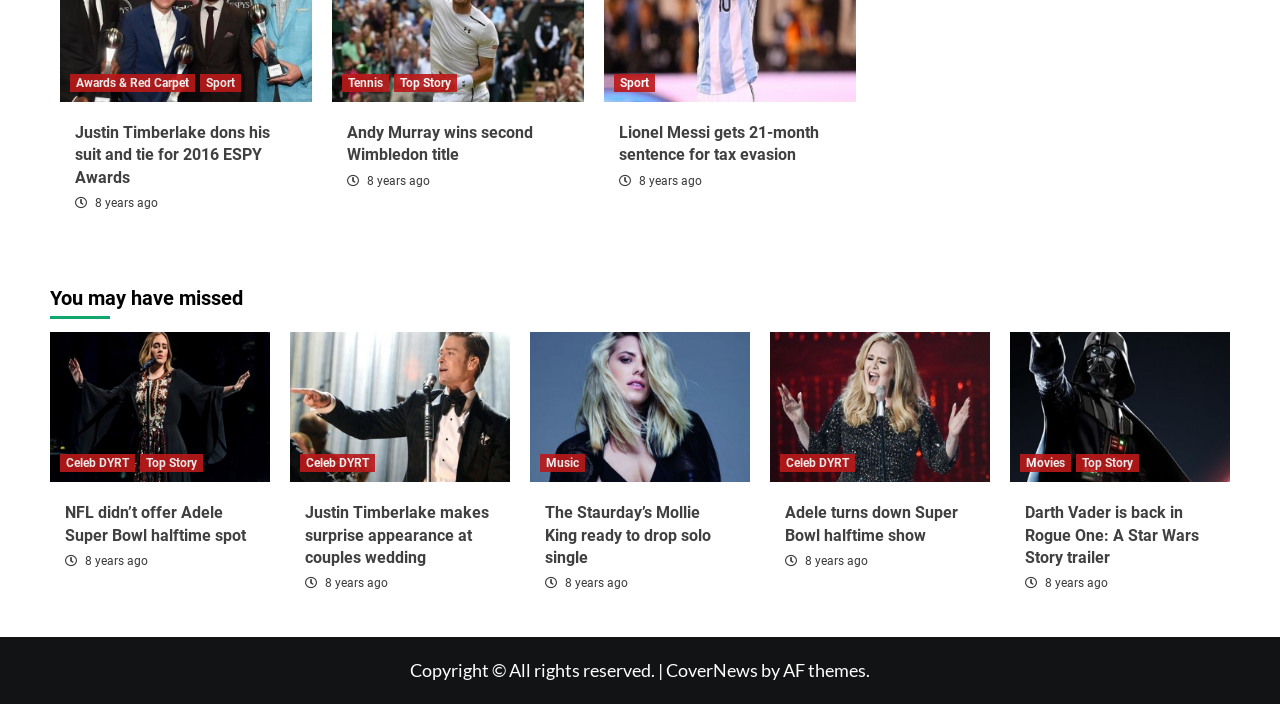Please specify the bounding box coordinates of the clickable region to carry out the following instruction: "Read about Justin Timberlake dons his suit and tie for 2016 ESPY Awards". The coordinates should be four float numbers between 0 and 1, in the format [left, top, right, bottom].

[0.059, 0.175, 0.211, 0.265]